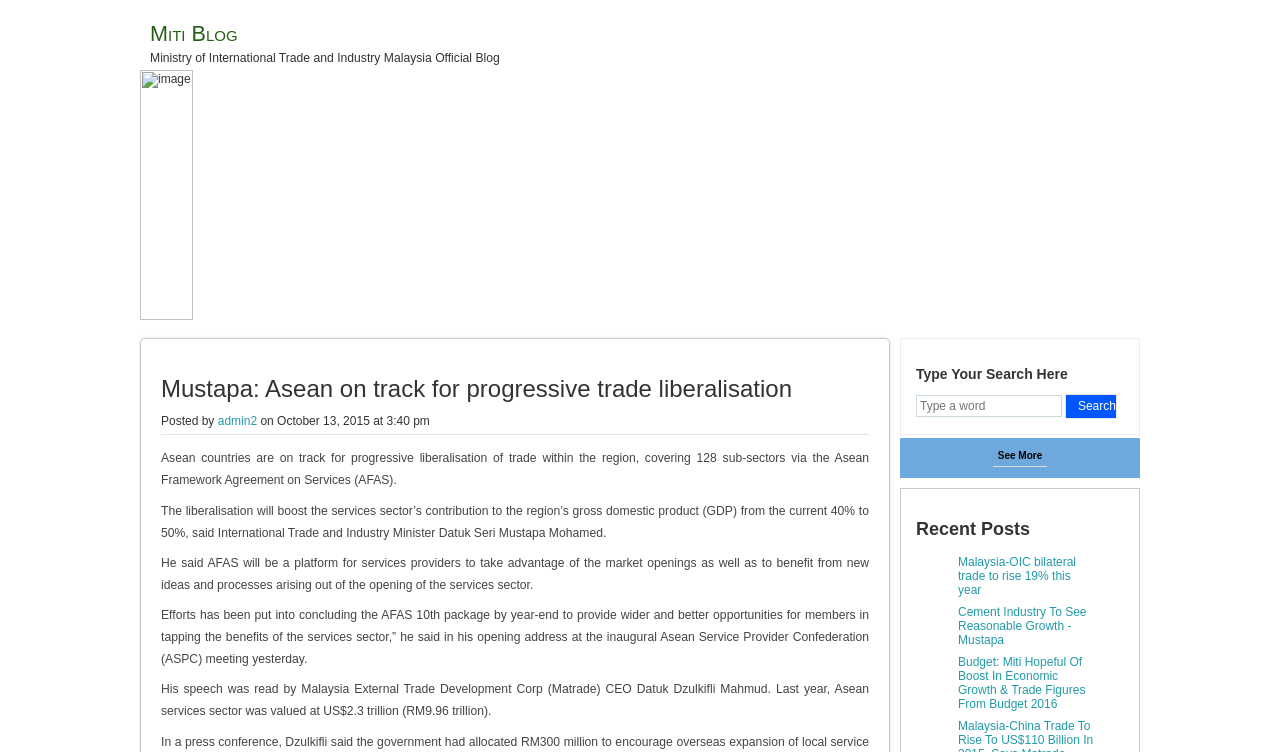Who posted the article on October 13, 2015?
Look at the image and respond with a single word or a short phrase.

admin2